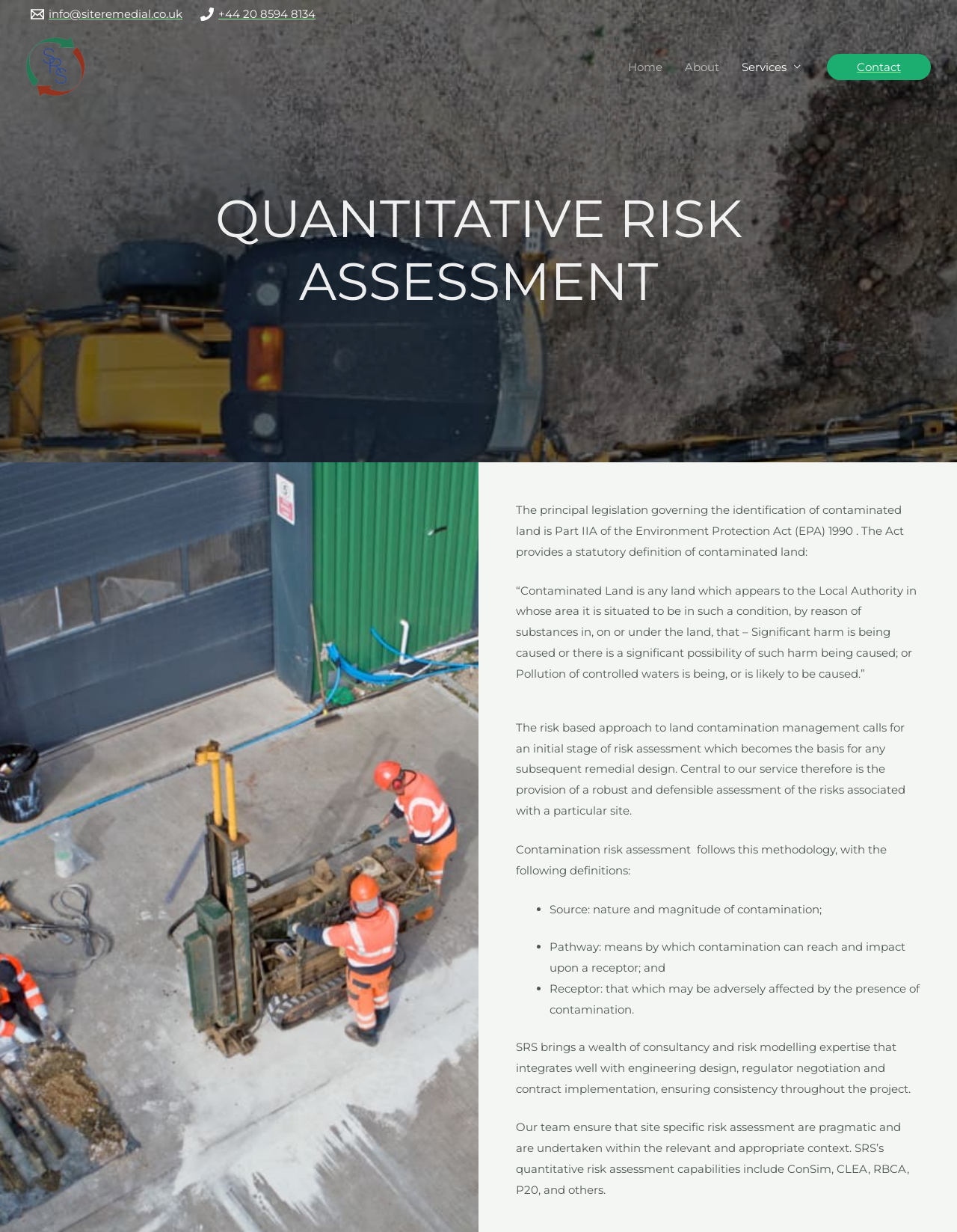Analyze and describe the webpage in a detailed narrative.

The webpage is about Quantitative Risk Assessment, specifically in the context of contaminated land. At the top left, there is a section with contact information, including an email address "info@siteremedial.co.uk" and a phone number "+44 20 8594 8134". Next to the email address is a small email icon, and next to the phone number is a small icon.

To the right of the contact information, there is a logo for "Site Remedial Services Limited". Below the logo, there is a navigation menu with links to "Home", "About", and "Services".

On the right side of the page, there is a link to "Contact". Below the "Contact" link, there is a heading "QUANTITATIVE RISK ASSESSMENT" in a larger font size.

The main content of the page is divided into several paragraphs. The first paragraph explains the principal legislation governing the identification of contaminated land, which is Part IIA of the Environment Protection Act (EPA) 1990. The second paragraph provides a statutory definition of contaminated land.

The third paragraph discusses the risk-based approach to land contamination management and the importance of a robust and defensible assessment of the risks associated with a particular site. The fourth paragraph explains that contamination risk assessment follows a specific methodology, which includes definitions of source, pathway, and receptor.

The page also lists the capabilities of SRS (Site Remedial Services Limited) in quantitative risk assessment, including ConSim, CLEA, RBCA, P20, and others. Overall, the webpage provides information on quantitative risk assessment in the context of contaminated land and the services offered by SRS.